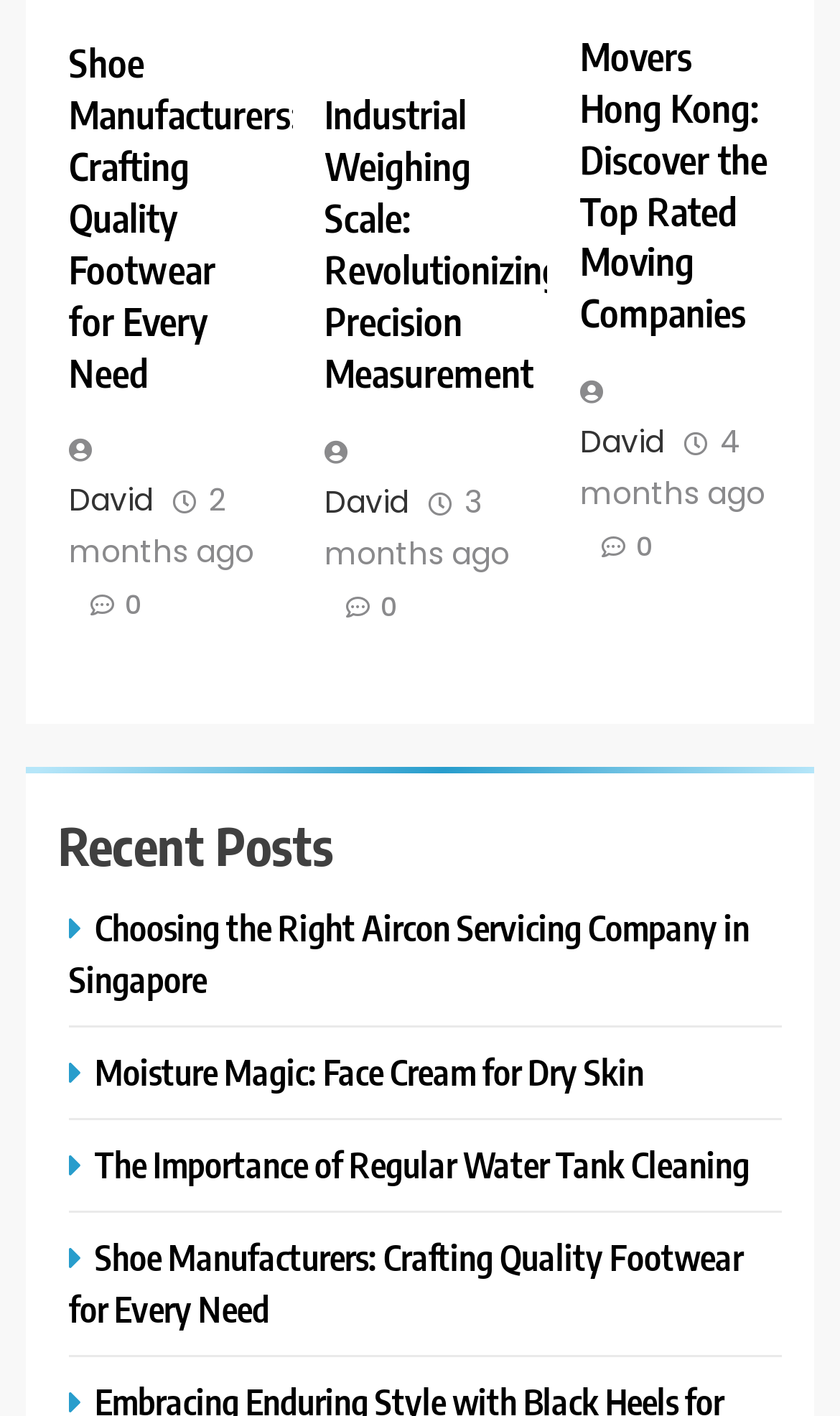Locate the bounding box coordinates of the element you need to click to accomplish the task described by this instruction: "Read about industrial weighing scales".

[0.386, 0.064, 0.668, 0.279]